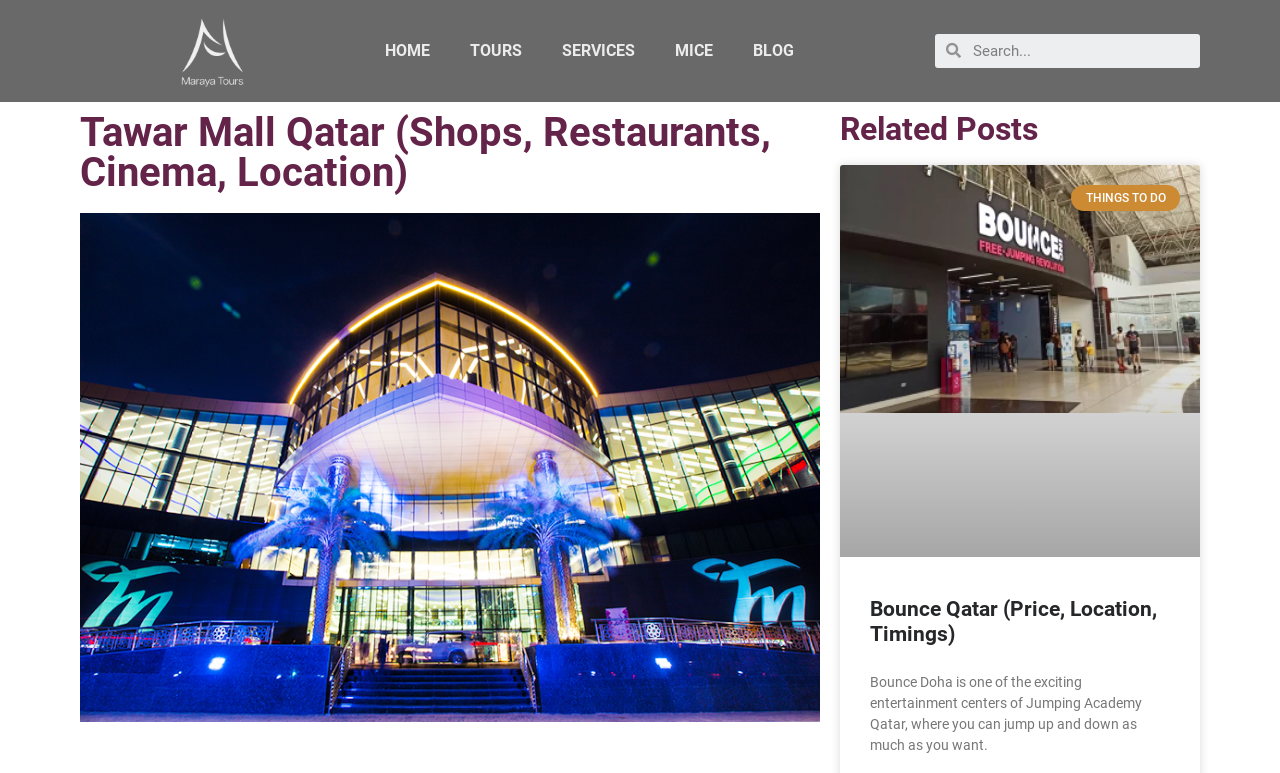Show the bounding box coordinates for the HTML element described as: "parent_node: THINGS TO DO".

[0.656, 0.213, 0.937, 0.72]